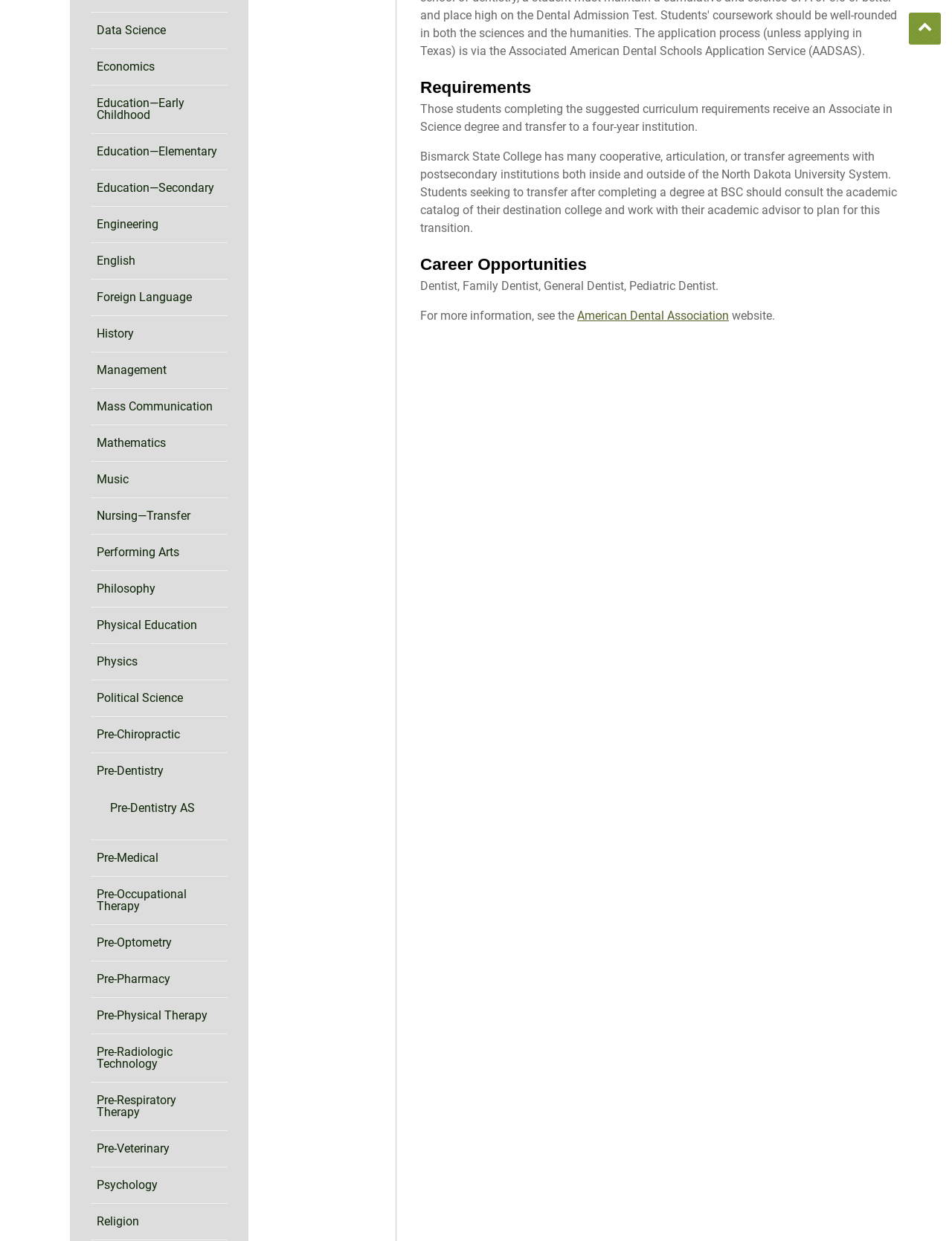Highlight the bounding box of the UI element that corresponds to this description: "is available to fans online".

None